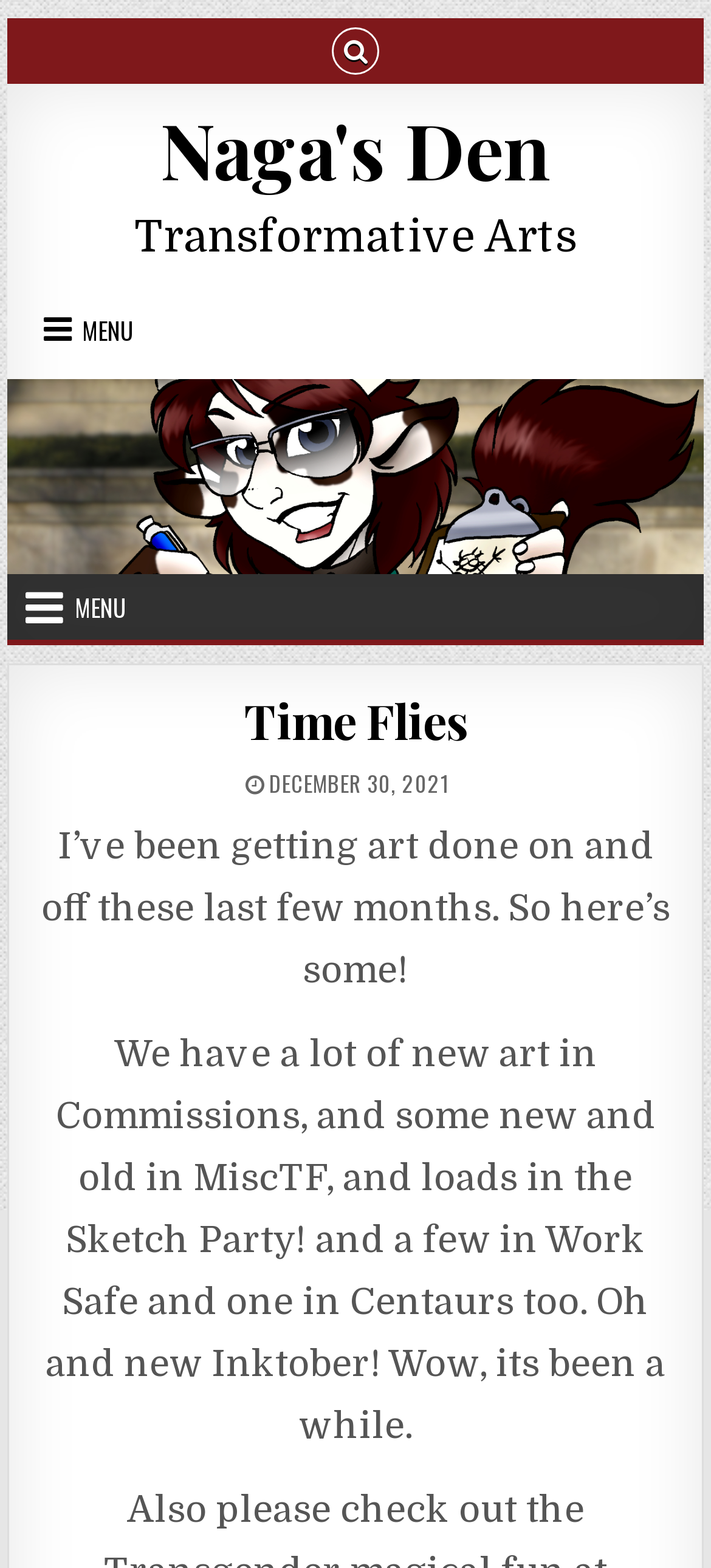Using the elements shown in the image, answer the question comprehensively: What is the theme of the website?

I found the answer by examining the StaticText element with the text 'Transformative Arts' which is a descriptive text on the webpage, suggesting that it is the theme of the website.